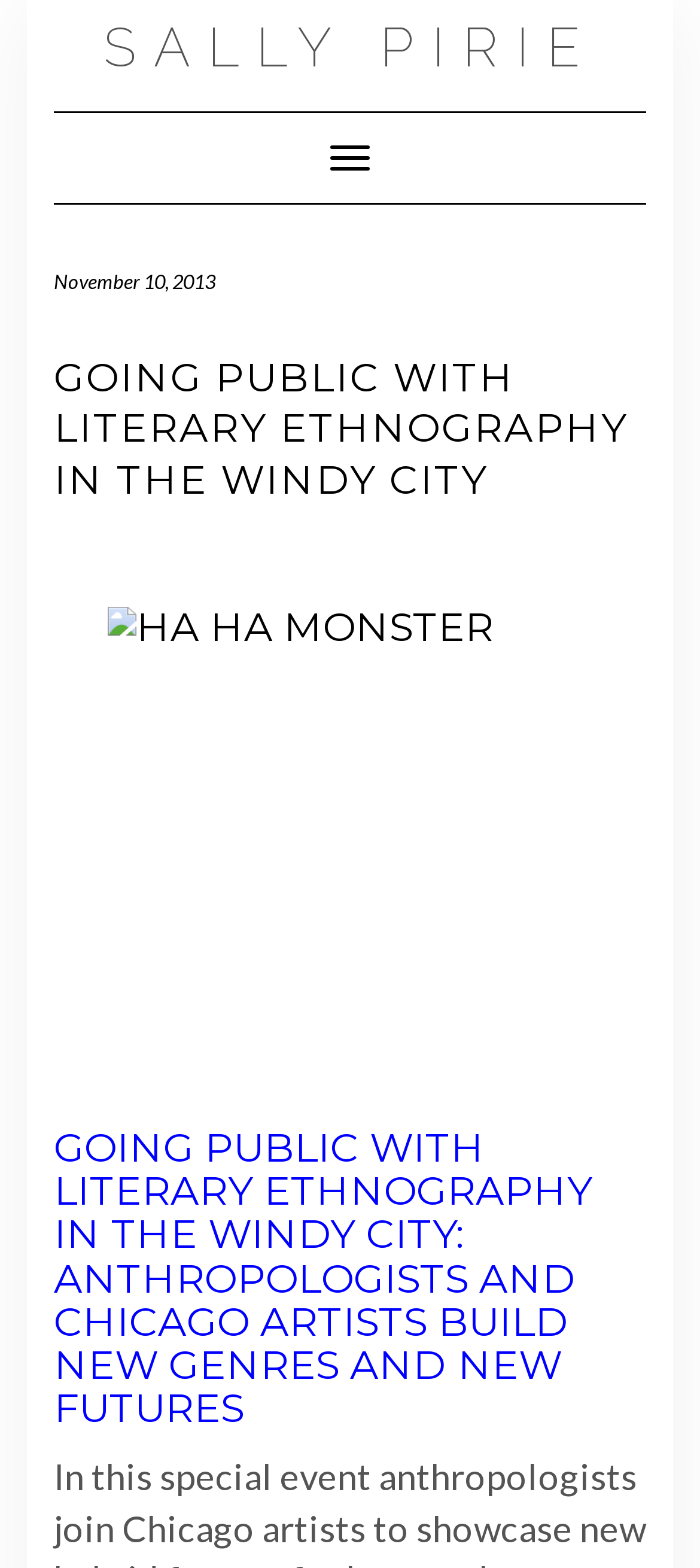Refer to the image and provide an in-depth answer to the question:
What is the name of the author?

I found the name of the author by looking at the link element 'SALLY PIRIE' which is located at the top of the webpage.